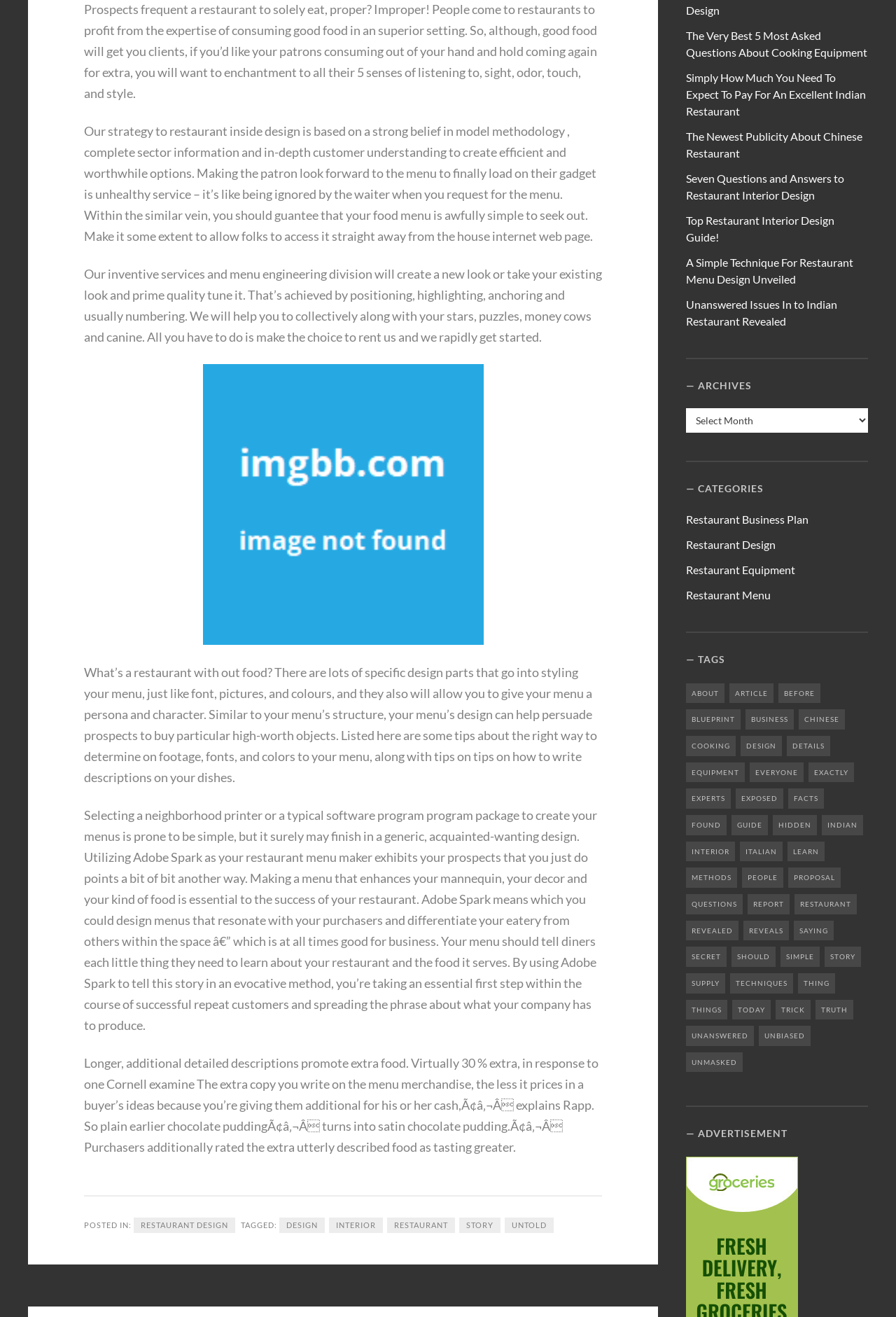Bounding box coordinates are specified in the format (top-left x, top-left y, bottom-right x, bottom-right y). All values are floating point numbers bounded between 0 and 1. Please provide the bounding box coordinate of the region this sentence describes: flower

None